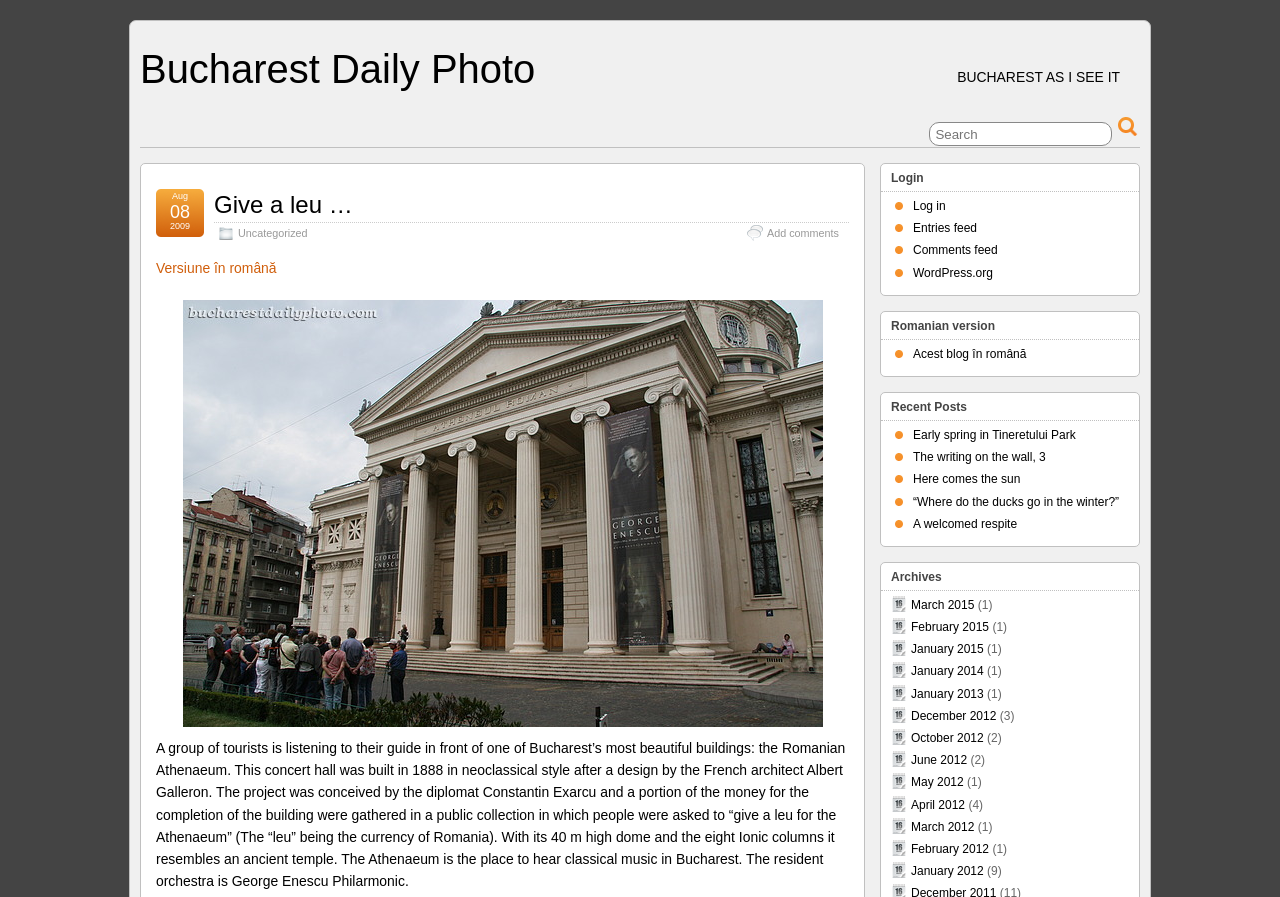Pinpoint the bounding box coordinates of the element that must be clicked to accomplish the following instruction: "Search for something". The coordinates should be in the format of four float numbers between 0 and 1, i.e., [left, top, right, bottom].

[0.726, 0.136, 0.869, 0.163]